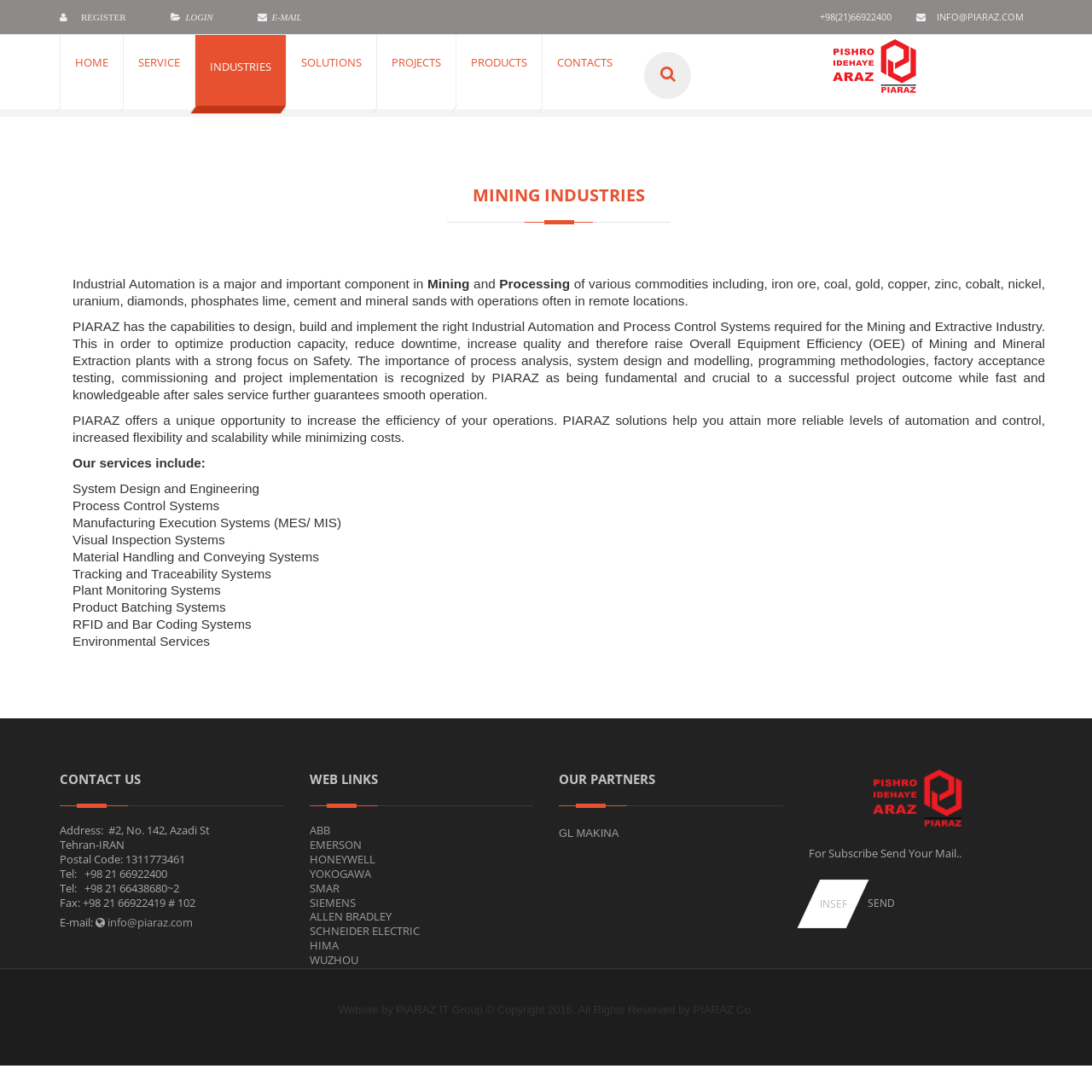Please predict the bounding box coordinates of the element's region where a click is necessary to complete the following instruction: "Click on the REGISTER link". The coordinates should be represented by four float numbers between 0 and 1, i.e., [left, top, right, bottom].

[0.074, 0.012, 0.123, 0.02]